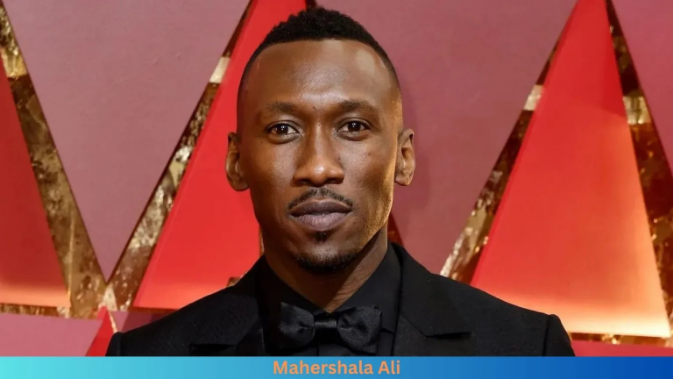What is the dominant color of the backdrop?
Kindly answer the question with as much detail as you can.

The image features Mahershala Ali standing against a backdrop adorned with striking geometric patterns in shades of red and gold, which creates a visually appealing and elegant atmosphere.